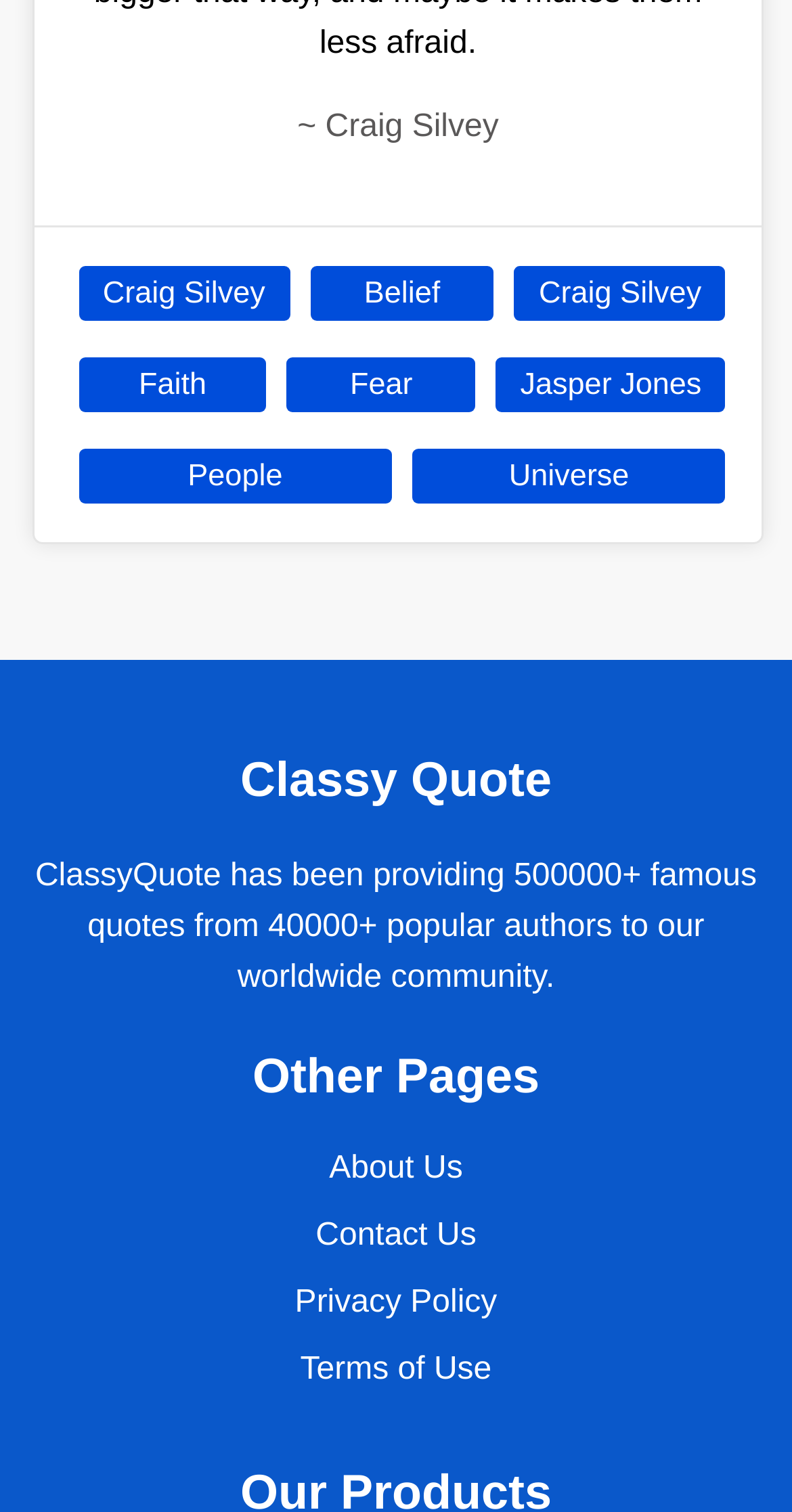Highlight the bounding box coordinates of the region I should click on to meet the following instruction: "view alumni information".

None